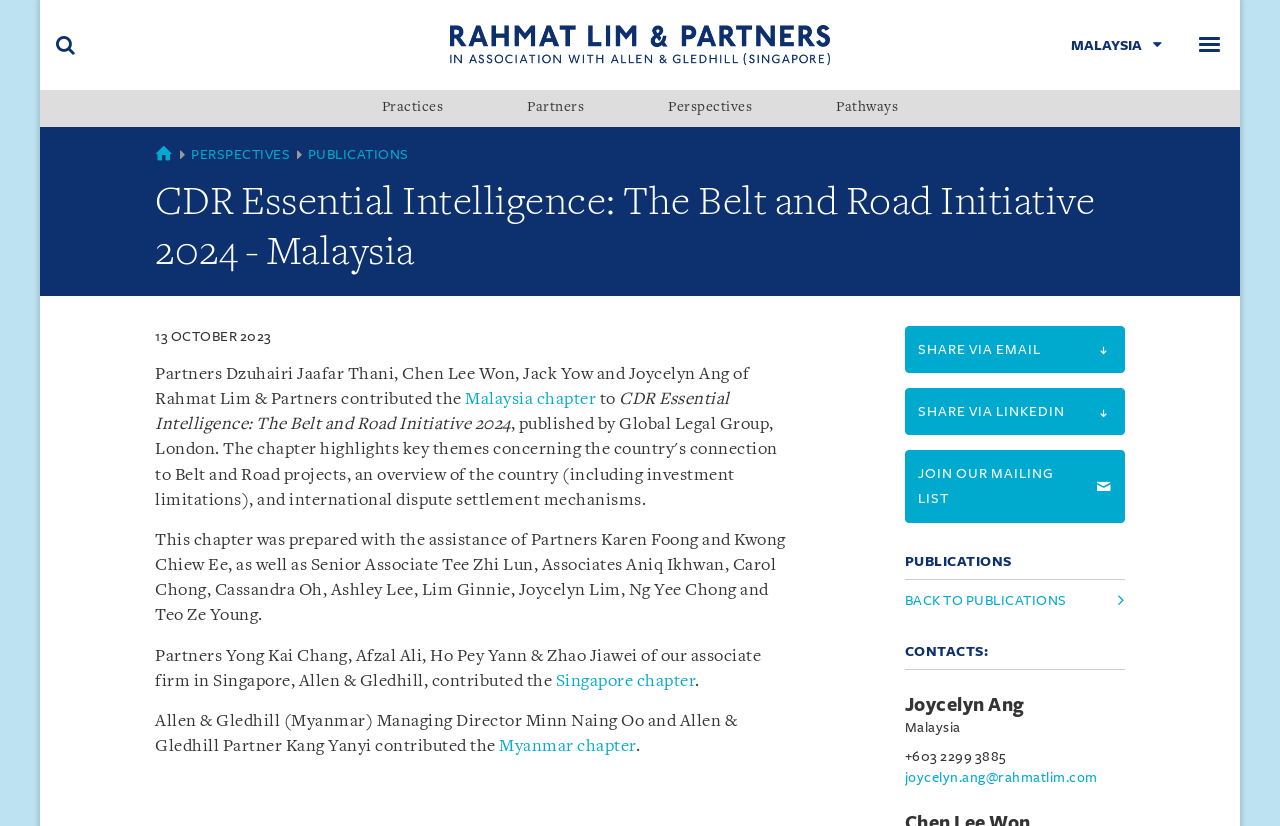What is the title of the publication?
From the details in the image, answer the question comprehensively.

The title of the publication can be found in the main heading of the webpage, which is 'CDR Essential Intelligence: The Belt and Road Initiative 2024 - Malaysia'.